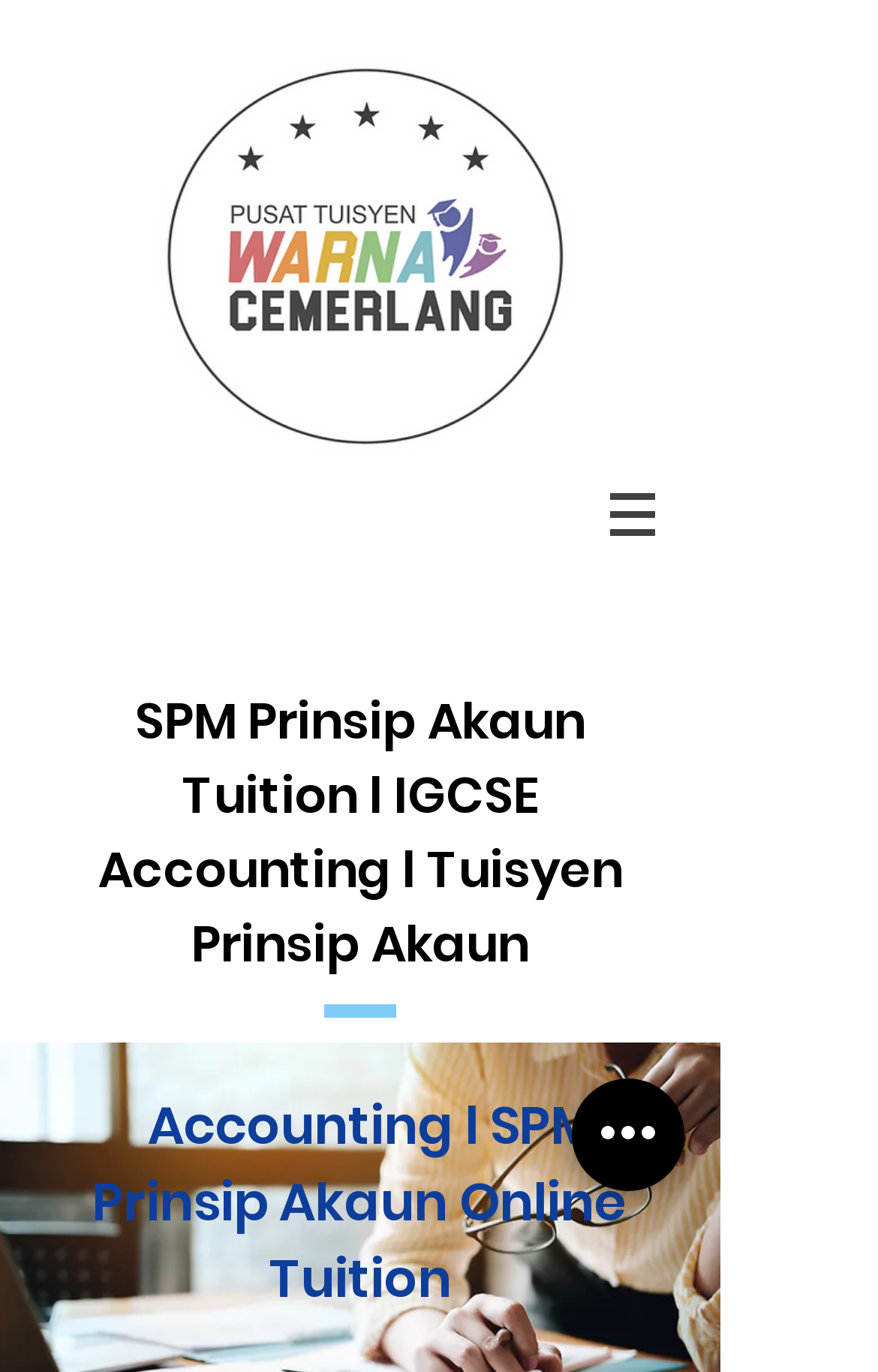Articulate a detailed summary of the webpage's content and design.

The webpage is about Prinsip Akaun online tuition, specifically focused on preparing students for SPM. At the top left of the page, there is a logo image with a link, accompanied by a text "Eve Chegne l Colourzwork.jpg". 

Below the logo, there are two headings. The first heading reads "SPM Prinsip Akaun Tuition l IGCSE Accounting l Tuisyen Prinsip Akaun", and the second heading reads " Accounting l SPM Prinsip Akaun Online Tuition". These headings are positioned near the top center of the page.

On the top right of the page, there is a navigation menu with a button that has a popup menu. The button is accompanied by a small image. 

At the bottom right of the page, there is a button labeled "Quick actions".